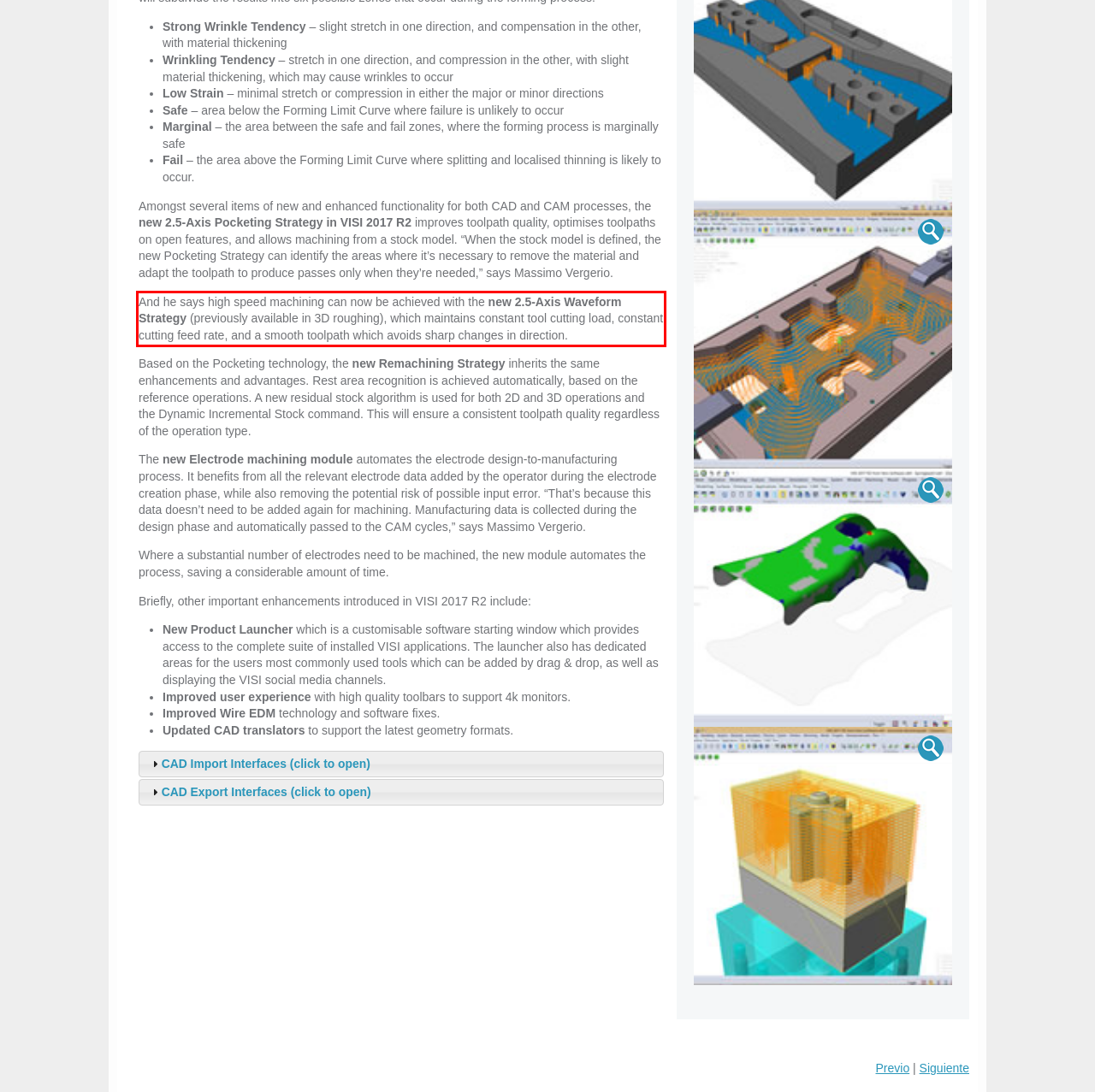Please perform OCR on the UI element surrounded by the red bounding box in the given webpage screenshot and extract its text content.

And he says high speed machining can now be achieved with the new 2.5-Axis Waveform Strategy (previously available in 3D roughing), which maintains constant tool cutting load, constant cutting feed rate, and a smooth toolpath which avoids sharp changes in direction.